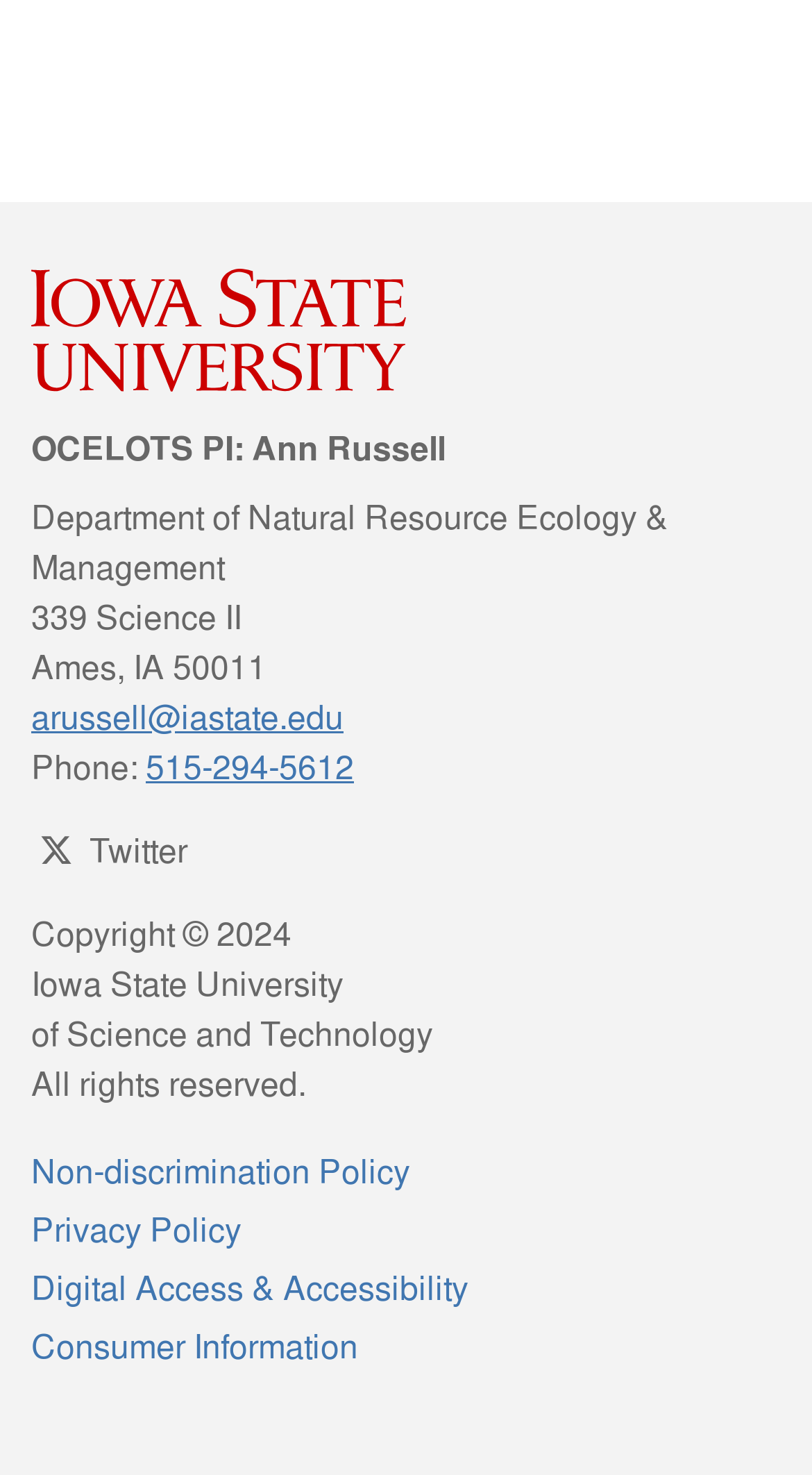Find the bounding box coordinates of the element to click in order to complete the given instruction: "View Iowa State University logo."

[0.038, 0.202, 0.5, 0.233]